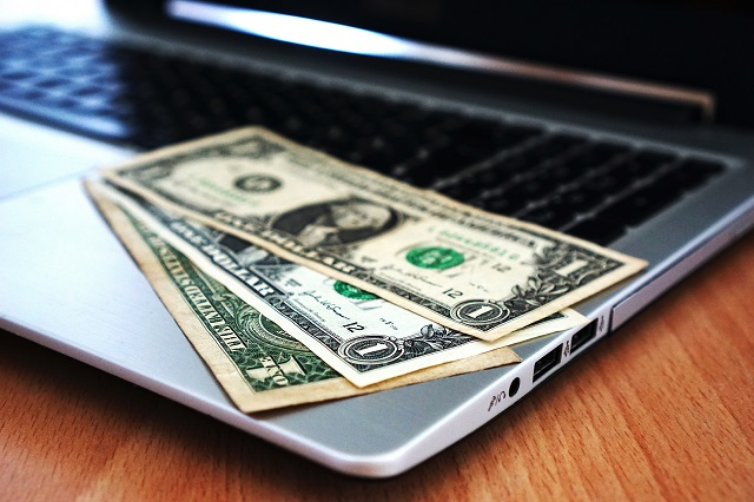What is the laptop open to?
Please provide a single word or phrase based on the screenshot.

A sleek design